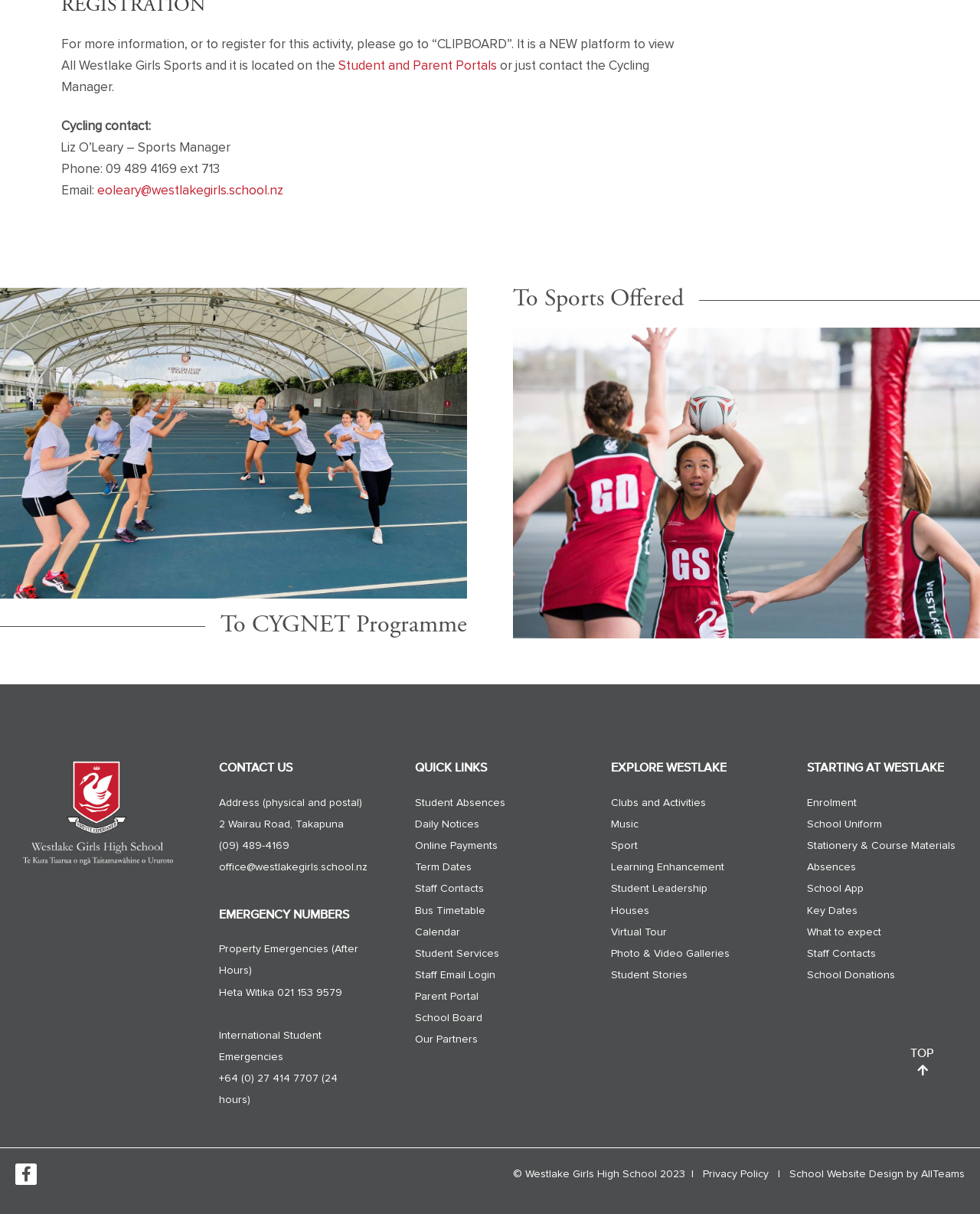What is the link to the Student Absences page?
Examine the image closely and answer the question with as much detail as possible.

I found the QUICK LINKS section and looked for the link to the Student Absences page, which is labeled as 'Student Absences'.